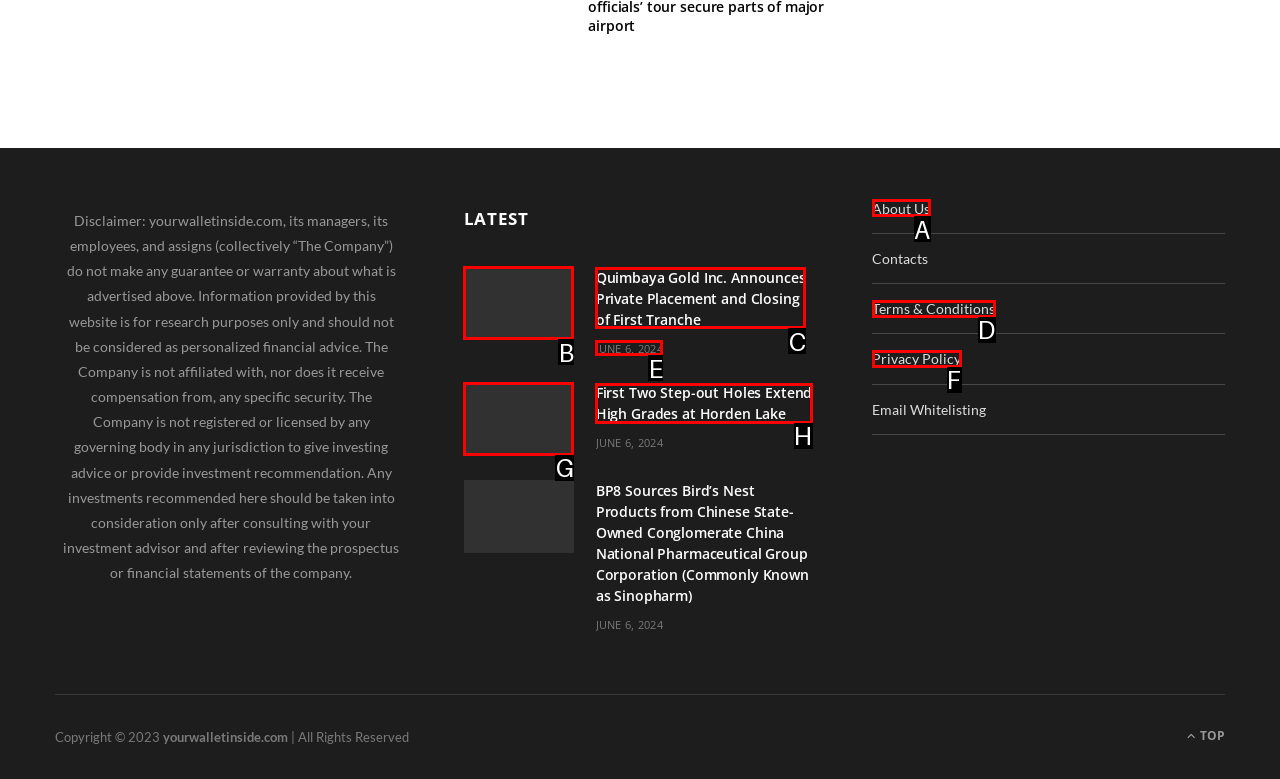Determine which option aligns with the description: Terms & Conditions. Provide the letter of the chosen option directly.

D